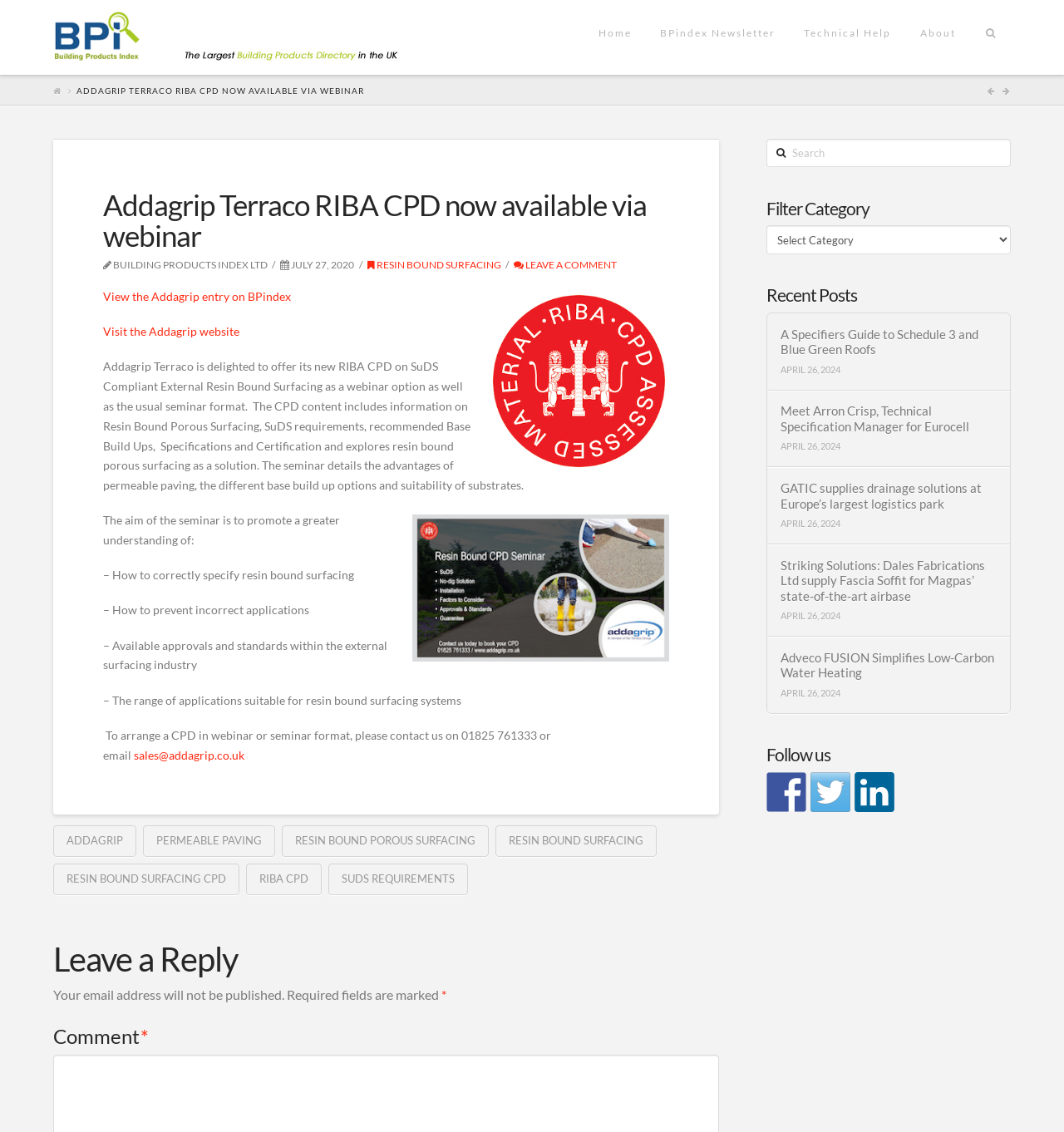Identify the bounding box coordinates for the UI element described as follows: "permeable paving". Ensure the coordinates are four float numbers between 0 and 1, formatted as [left, top, right, bottom].

[0.134, 0.729, 0.259, 0.757]